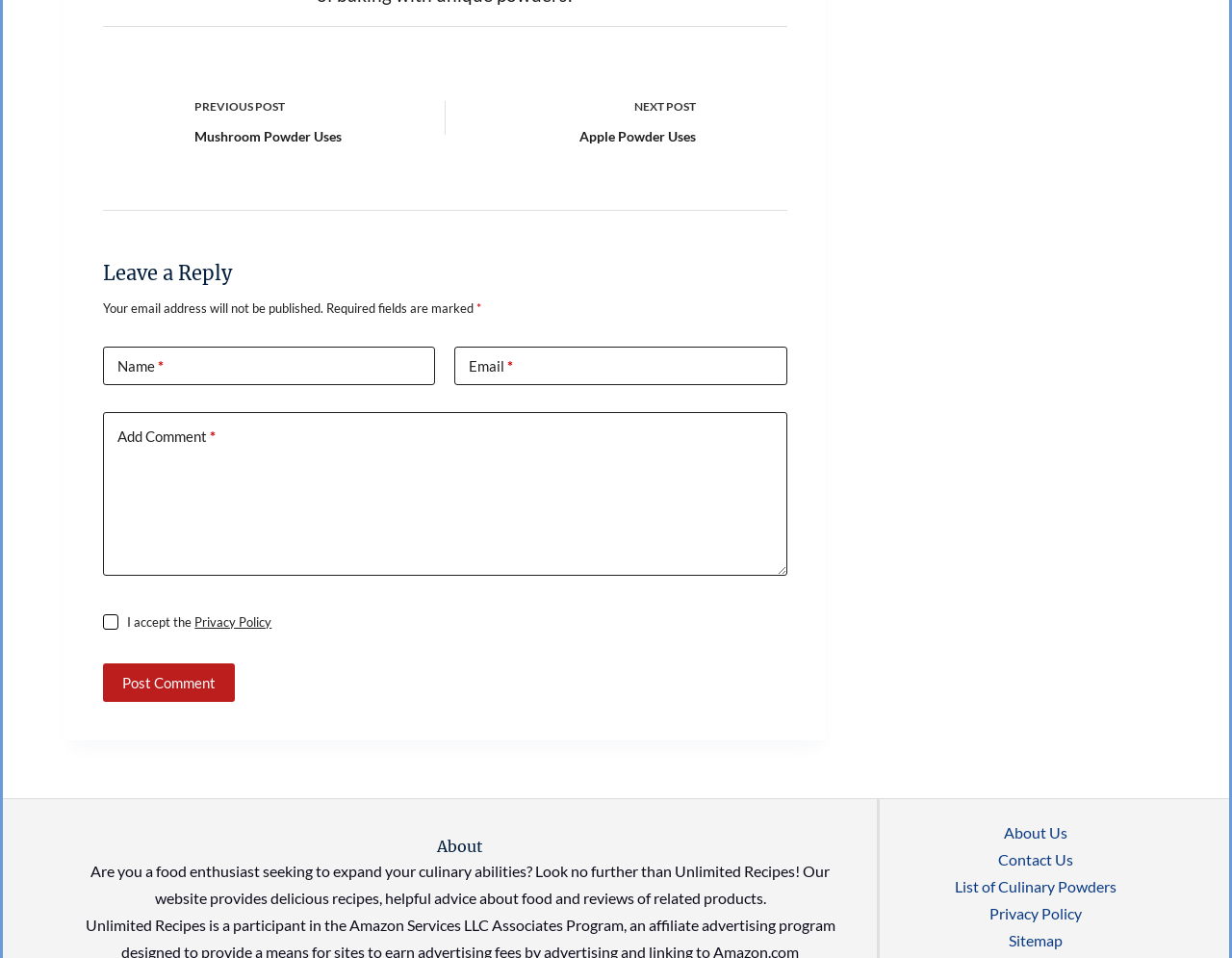Identify the bounding box coordinates of the specific part of the webpage to click to complete this instruction: "Click on the About link".

[0.355, 0.871, 0.392, 0.895]